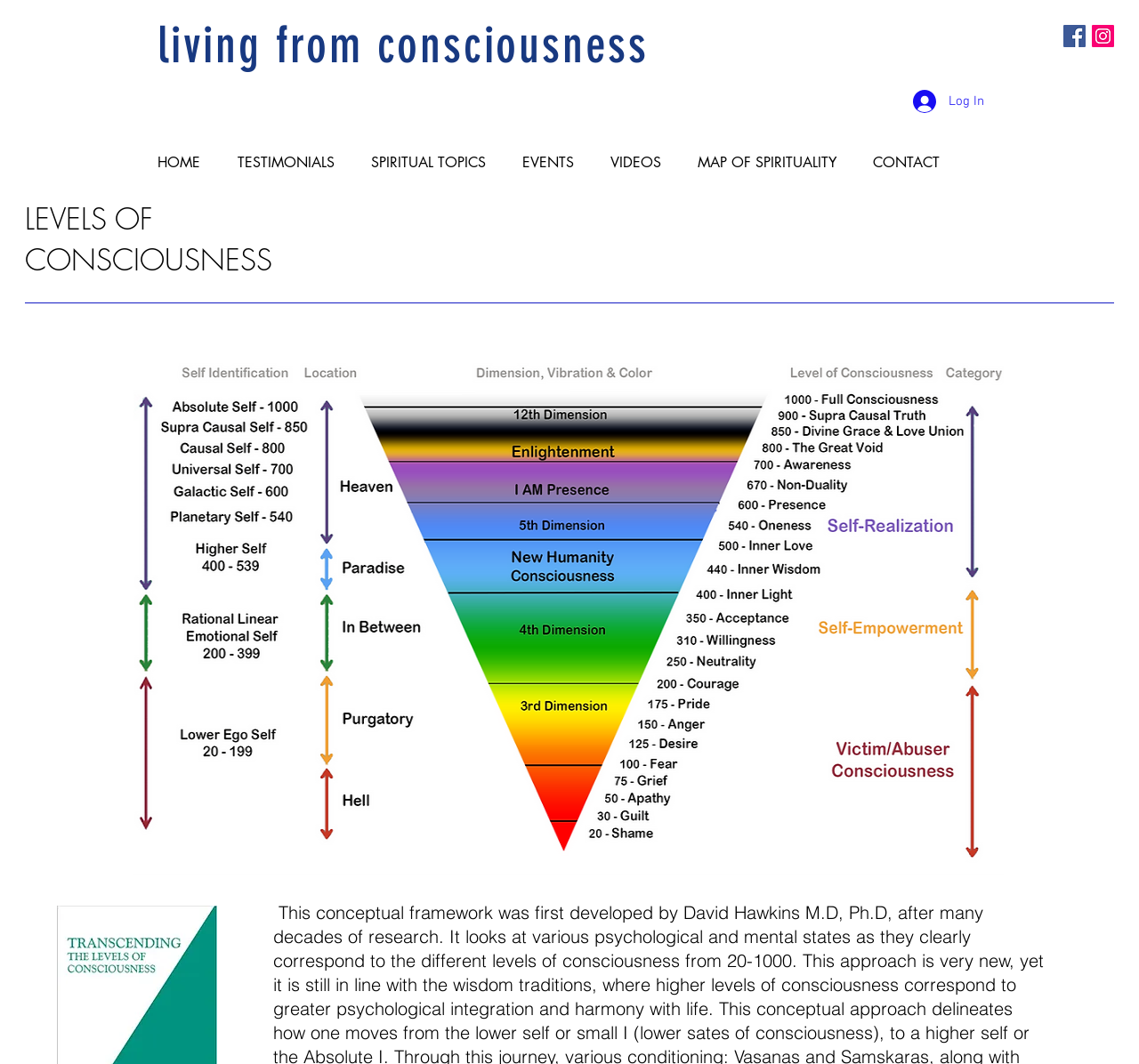What is the text on the top-left heading?
Using the visual information, answer the question in a single word or phrase.

Living from Consciousness